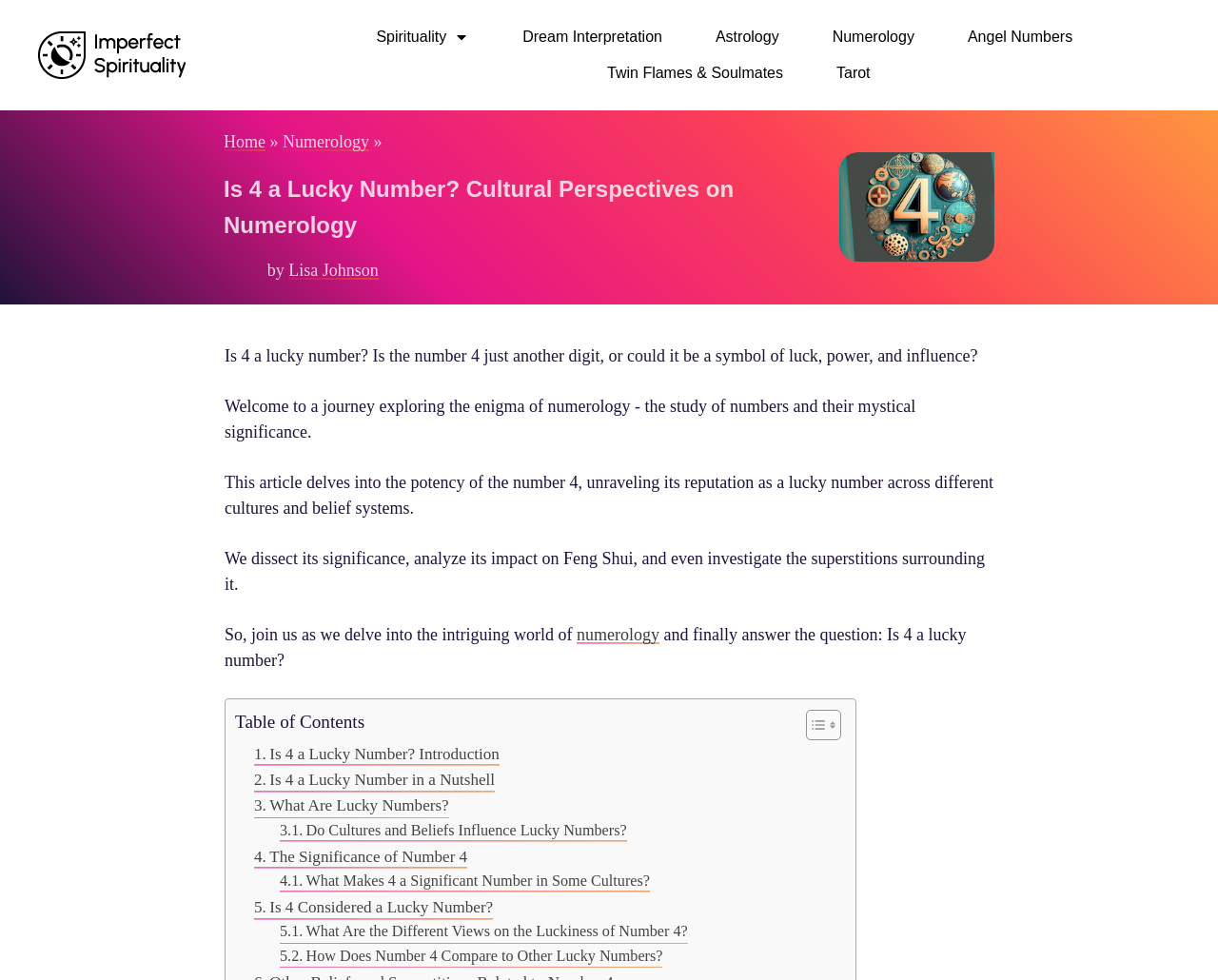Please locate the bounding box coordinates of the element that needs to be clicked to achieve the following instruction: "Click on the 'Numerology' link". The coordinates should be four float numbers between 0 and 1, i.e., [left, top, right, bottom].

[0.683, 0.022, 0.751, 0.053]